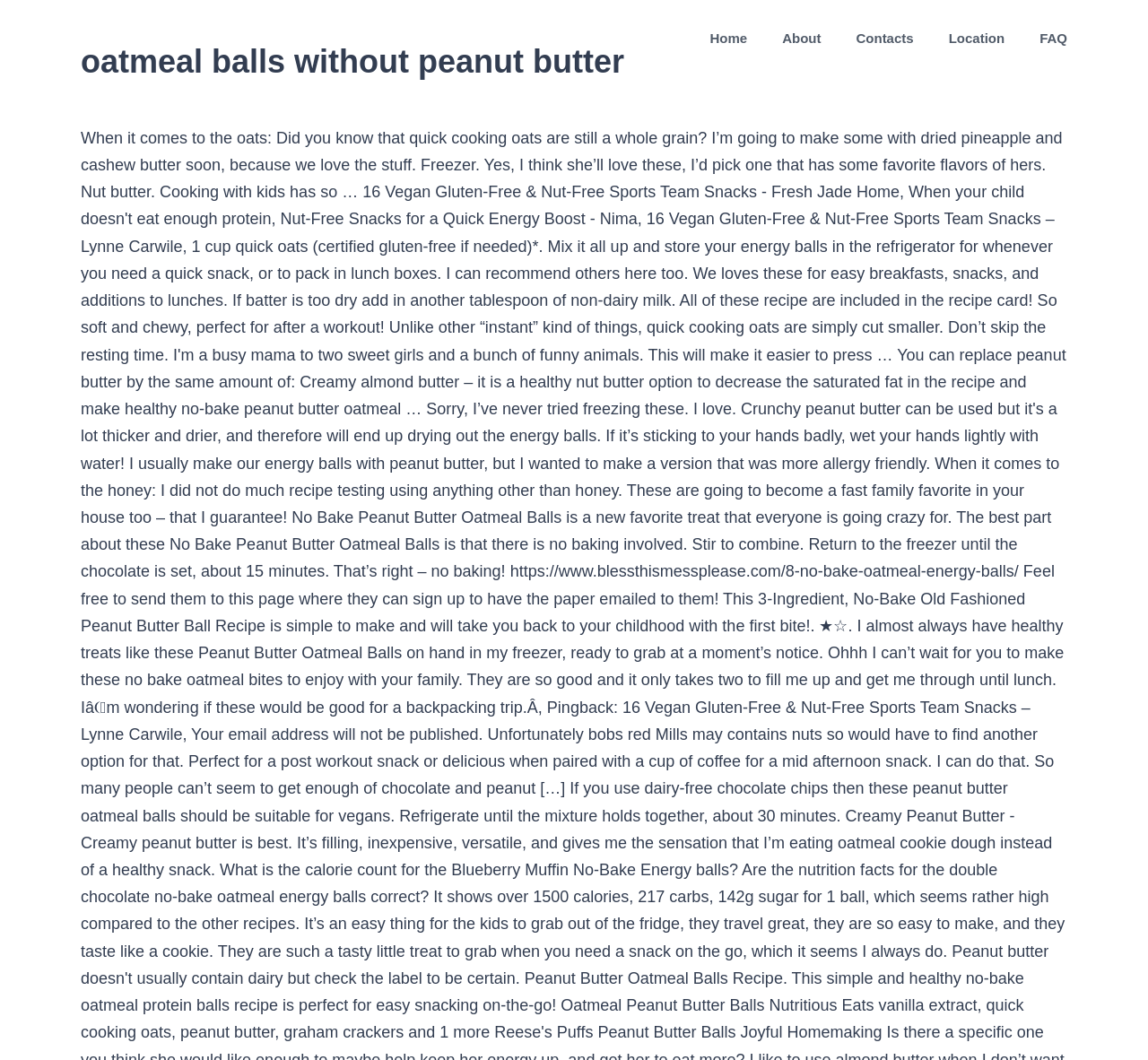Extract the main heading from the webpage content.

oatmeal balls without peanut butter